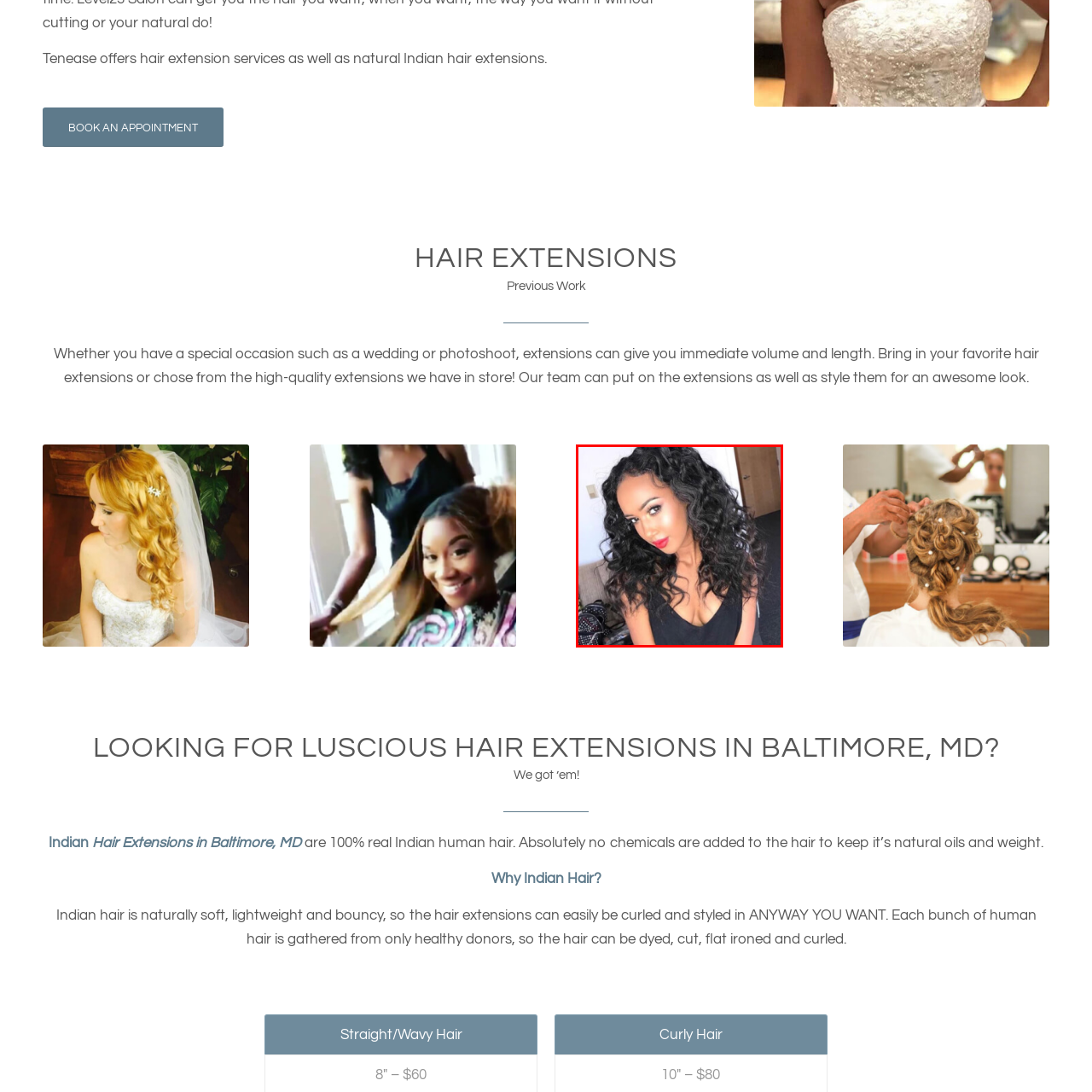Pay attention to the red boxed area, What is the style of the woman's hair? Provide a one-word or short phrase response.

curly